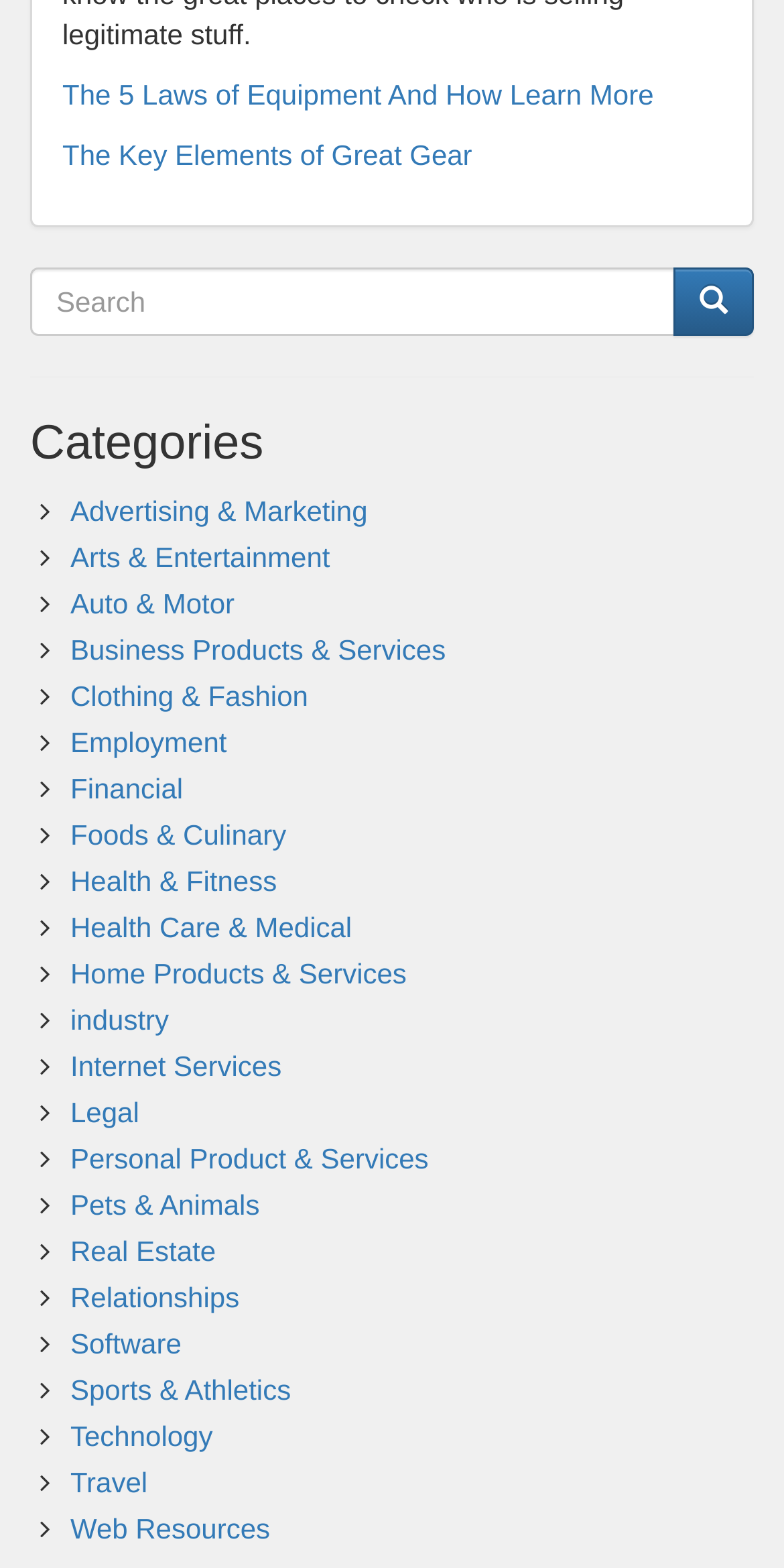What are the two links at the top of the webpage?
Please provide a comprehensive answer based on the details in the screenshot.

The two links at the top of the webpage are 'The 5 Laws of Equipment And How Learn More' and 'The Key Elements of Great Gear', which appear to be related to equipment or gear.